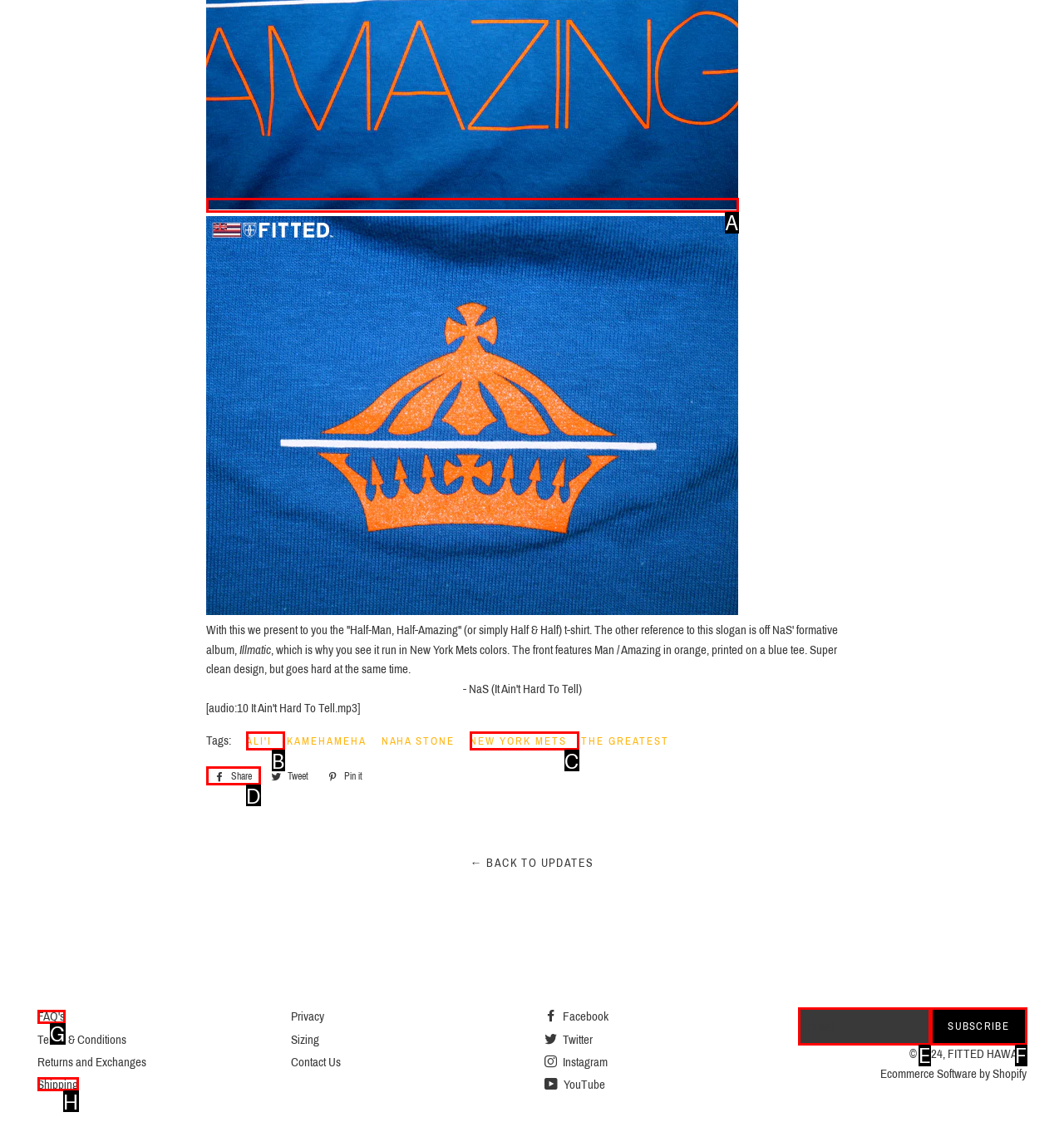Point out the UI element to be clicked for this instruction: Click on the 'half-man-blog2' link. Provide the answer as the letter of the chosen element.

A